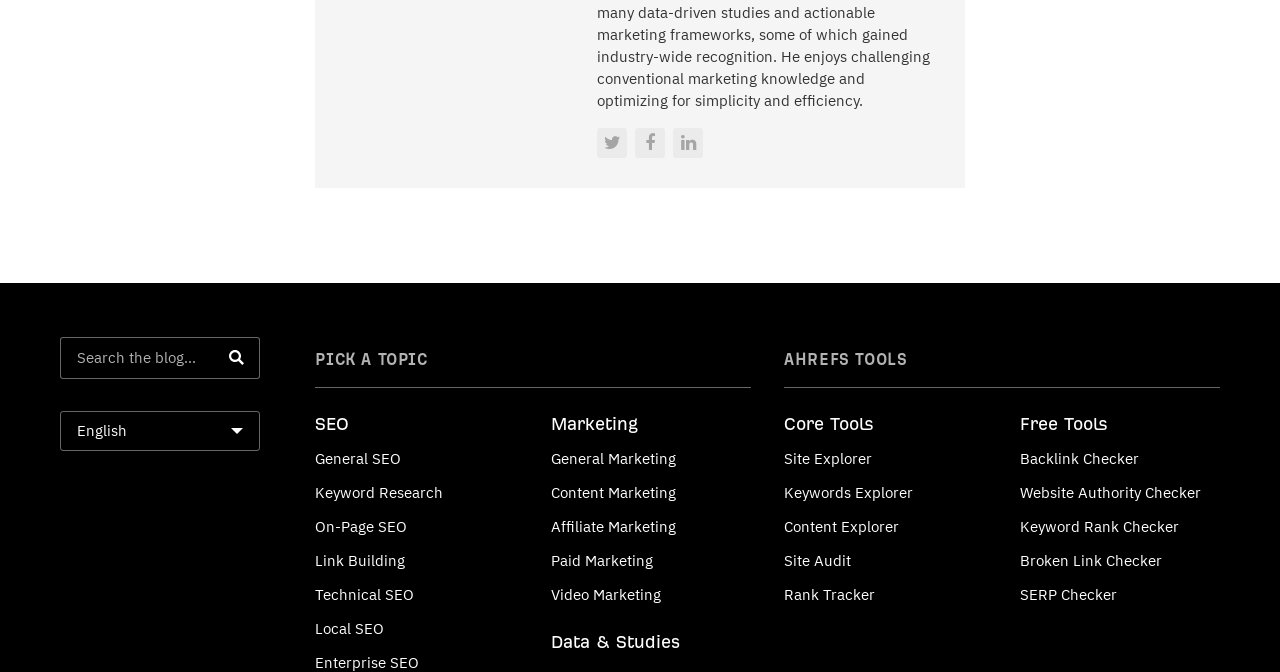Please identify the bounding box coordinates of the element's region that I should click in order to complete the following instruction: "Visit Twitter". The bounding box coordinates consist of four float numbers between 0 and 1, i.e., [left, top, right, bottom].

[0.466, 0.19, 0.49, 0.234]